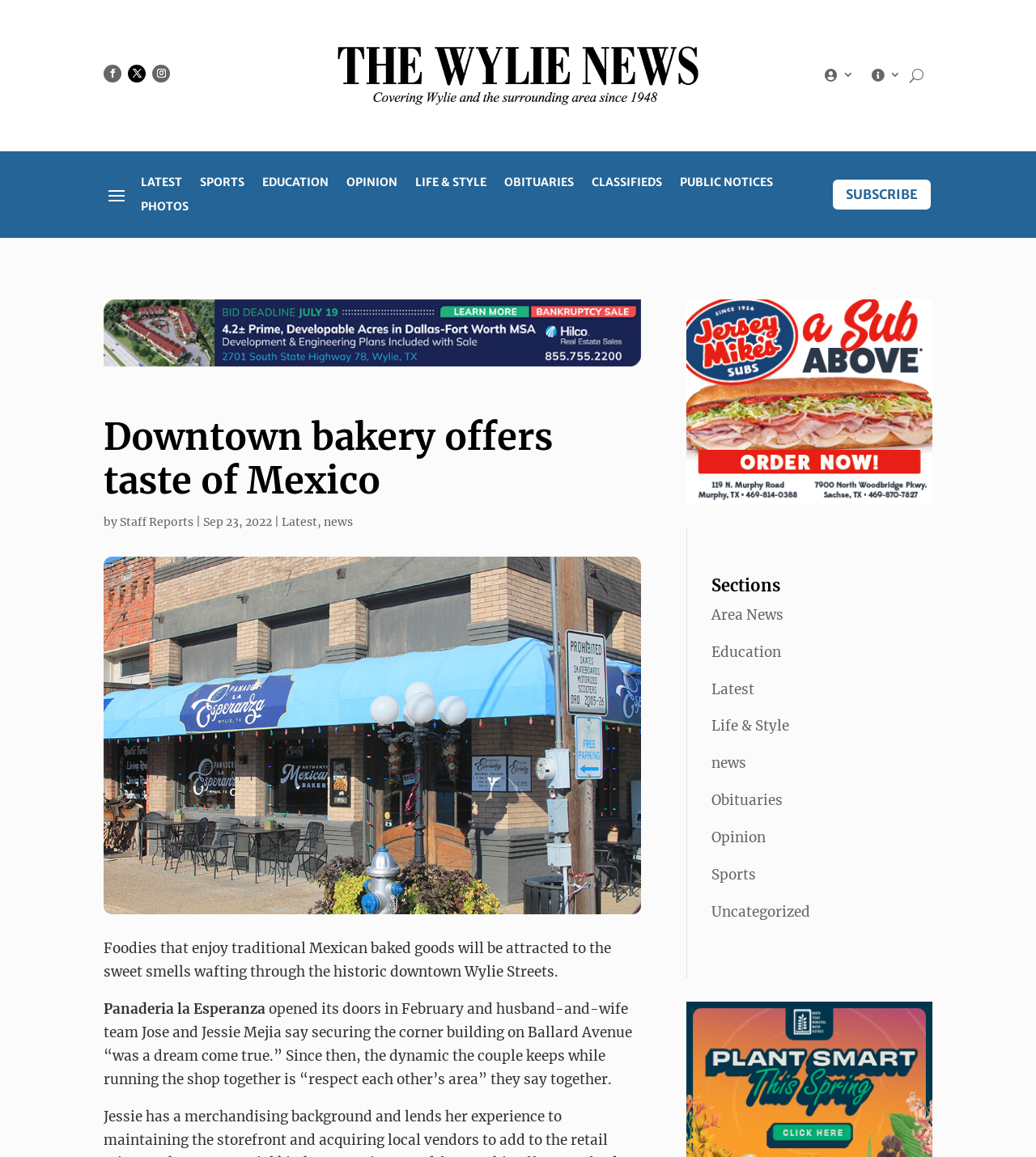Please answer the following query using a single word or phrase: 
Who are the owners of the bakery?

Jose and Jessie Mejia